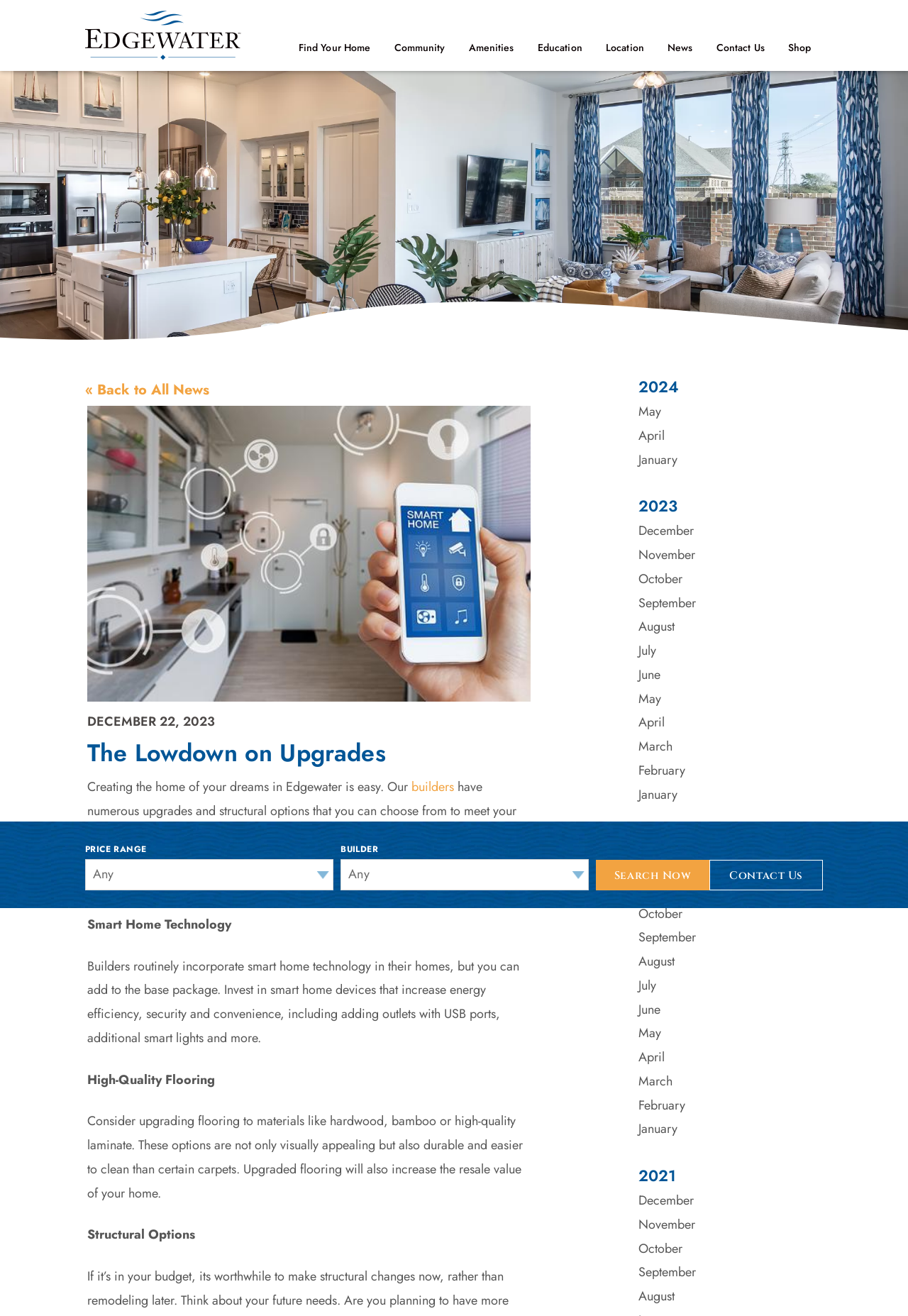Identify the coordinates of the bounding box for the element that must be clicked to accomplish the instruction: "Read the news article about 'The Lowdown on Upgrades'".

[0.096, 0.56, 0.584, 0.584]